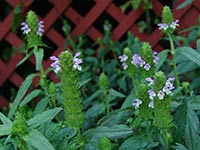Describe the image in great detail, covering all key points.

The image depicts Prunella Vulgaris, commonly known as "Heal All." This hardy plant features distinctive spikes of purple and white flowers that resemble upside-down pine cones, contributing to its intriguing appearance. The flowers are set against lush green foliage, highlighting the plant's medicinal qualities and its traditional use in herbal remedies. Positioned in a garden or natural setting, the backdrop features a red lattice, offering a striking contrast to the vibrant greens and purples of the Heal All plant. This image encapsulates the essence of wildflowers known for their potential health benefits and natural beauty.